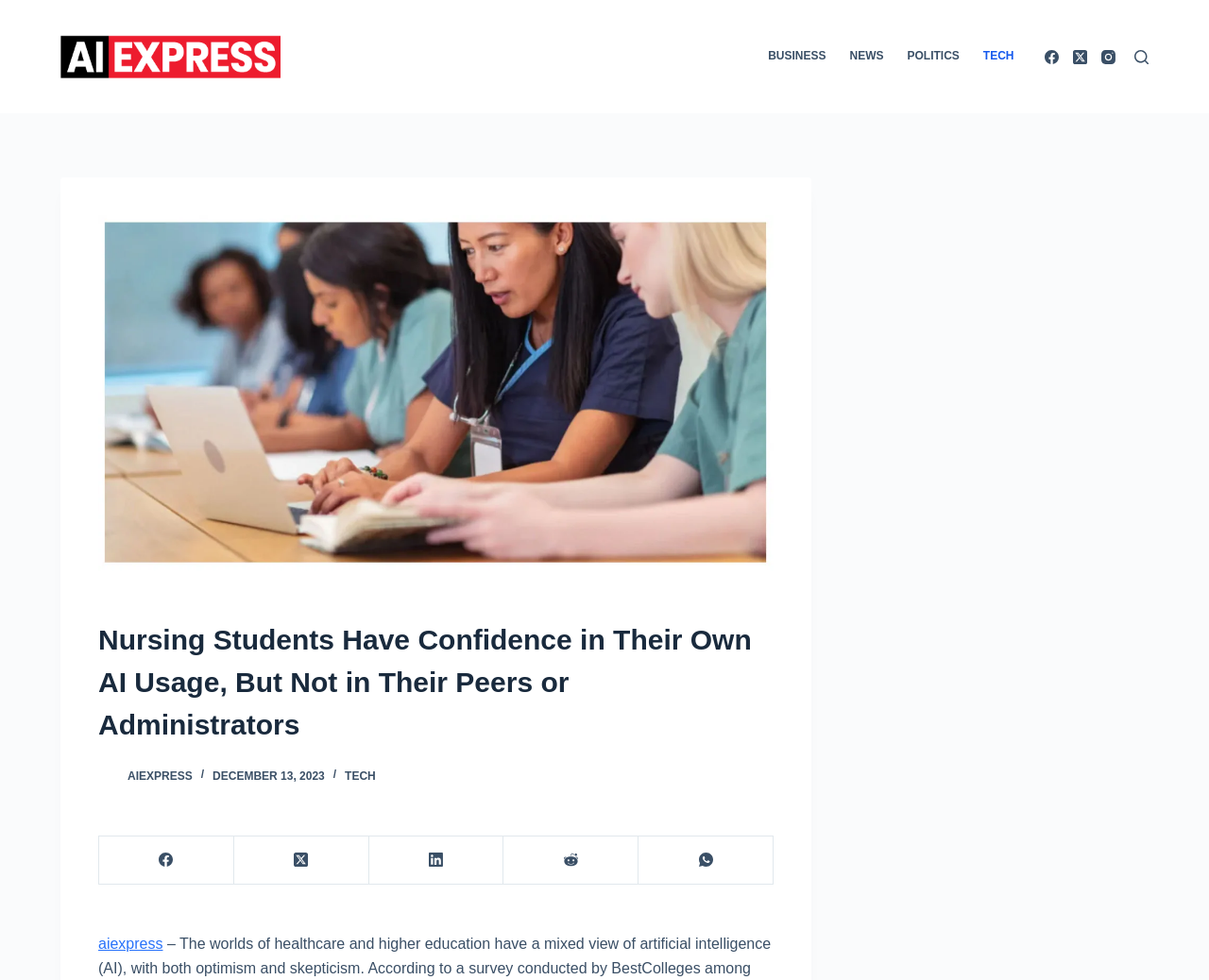What are the social media platforms available?
From the image, respond with a single word or phrase.

Facebook, Twitter, Instagram, LinkedIn, Reddit, WhatsApp